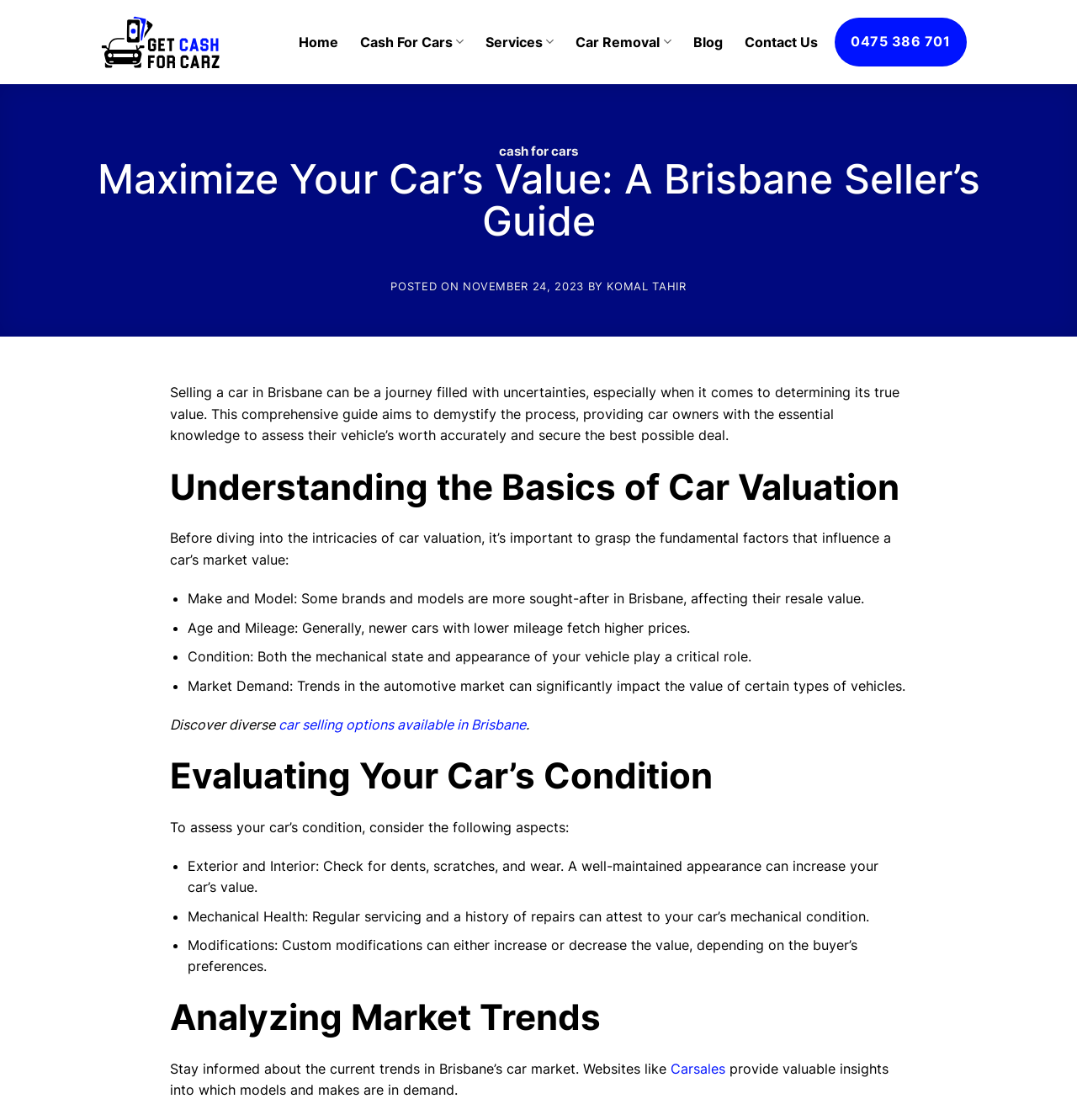Could you please study the image and provide a detailed answer to the question:
What is the main topic of this webpage?

Based on the webpage content, it appears that the main topic is about evaluating the value of a car in Brisbane, as indicated by the heading 'Maximize Your Car’s Value: A Brisbane Seller’s Guide' and the various sections discussing car valuation factors.